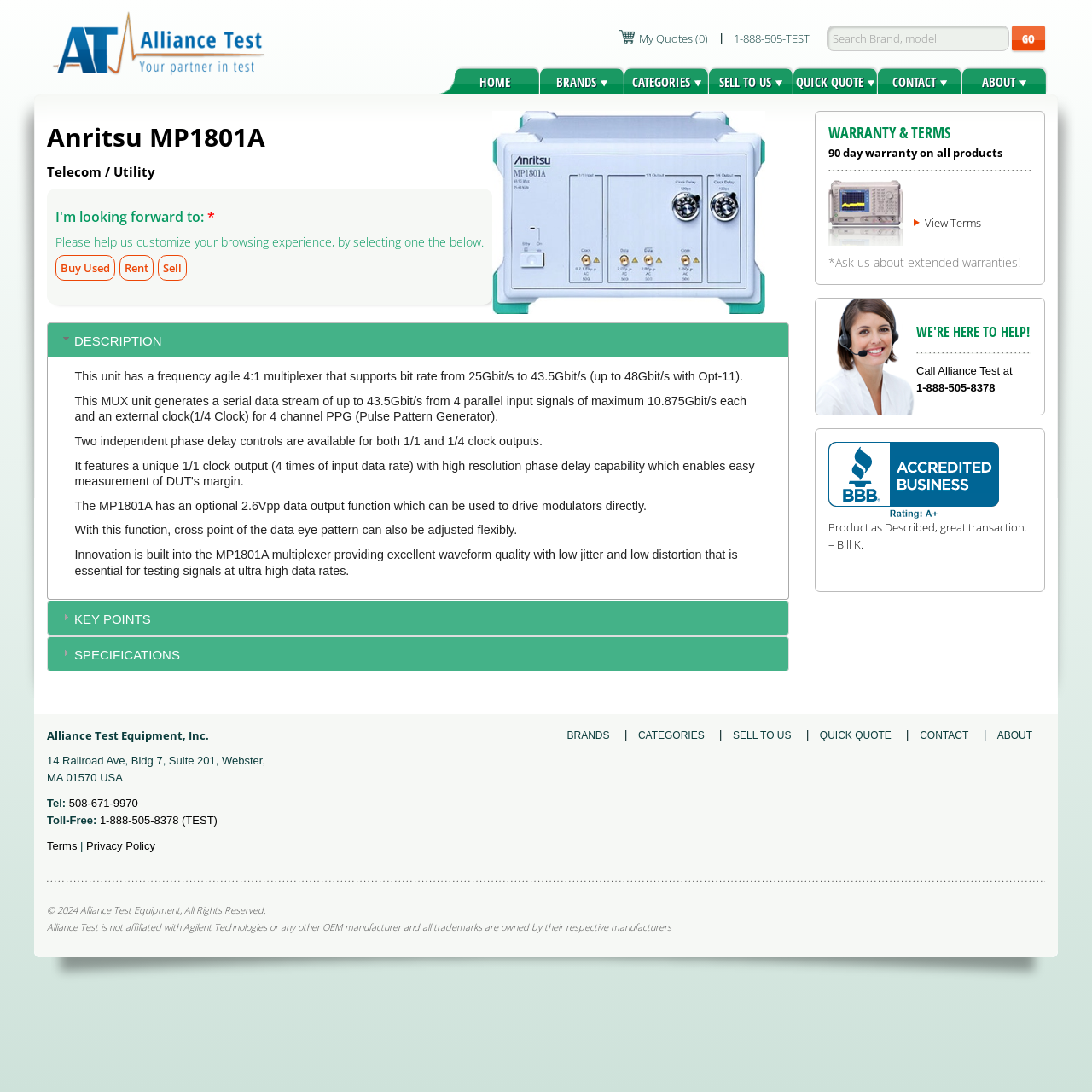Specify the bounding box coordinates of the area to click in order to follow the given instruction: "Go to the home page."

[0.402, 0.06, 0.494, 0.088]